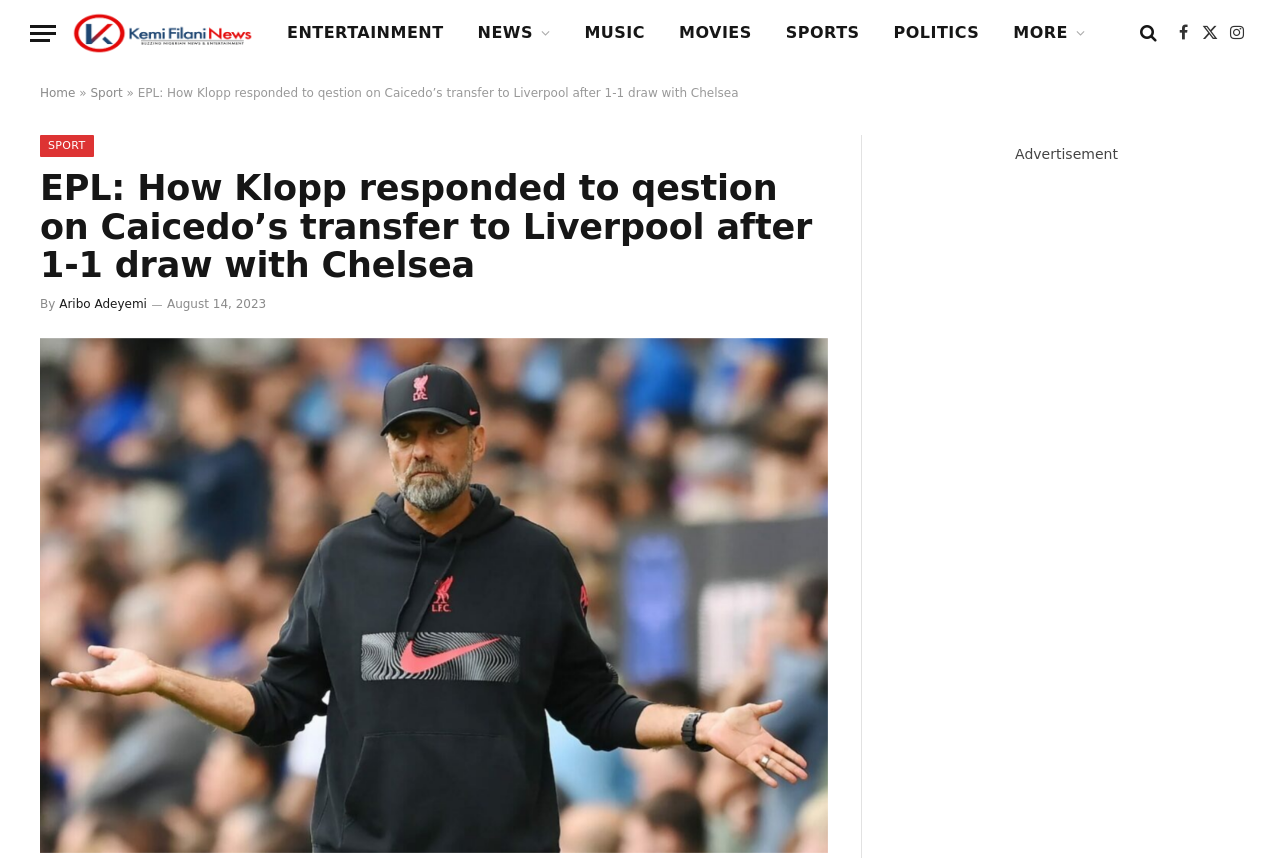Can you find the bounding box coordinates for the element that needs to be clicked to execute this instruction: "Share on Facebook"? The coordinates should be given as four float numbers between 0 and 1, i.e., [left, top, right, bottom].

None